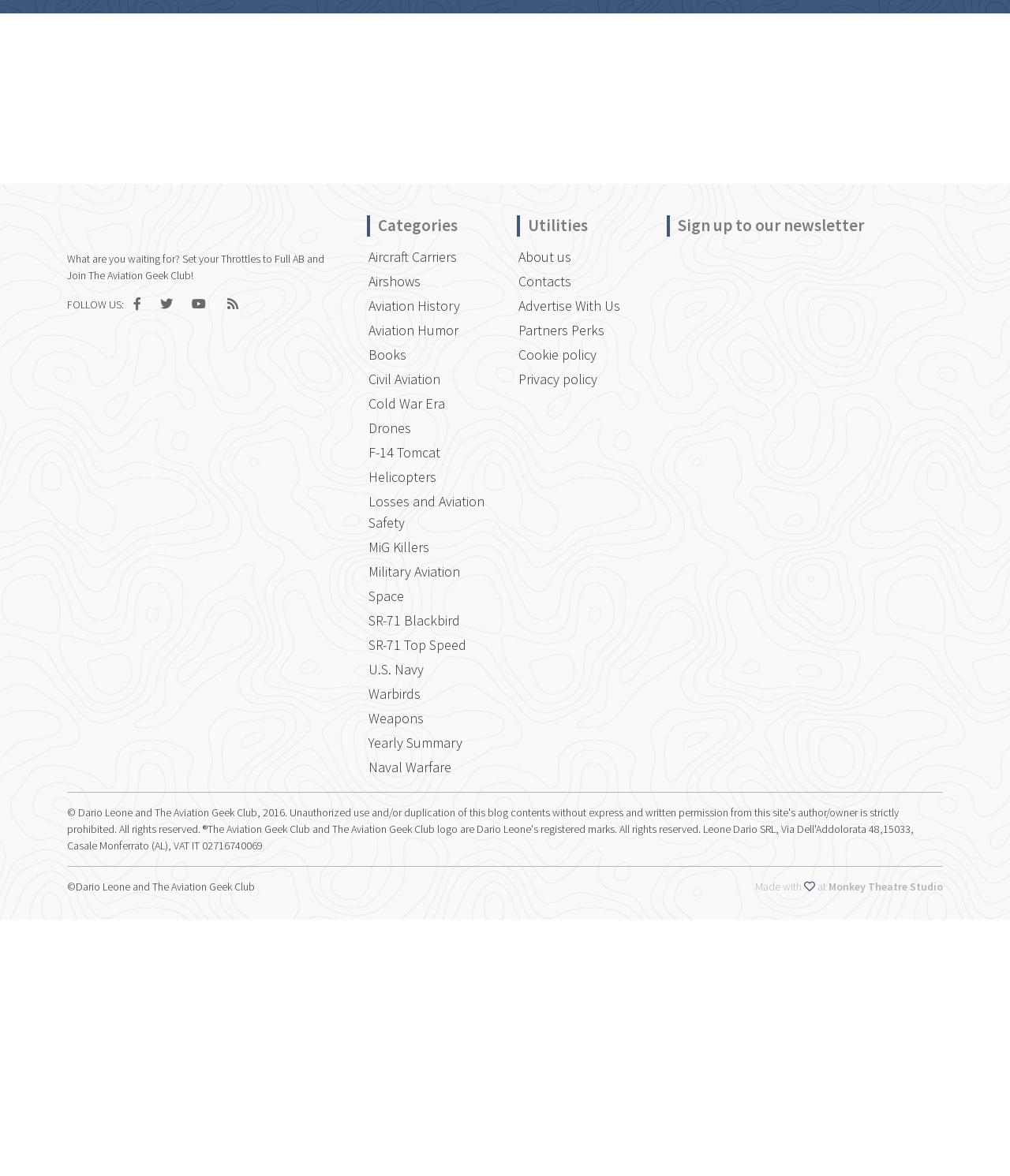Determine the bounding box coordinates for the region that must be clicked to execute the following instruction: "Explore the Aircraft Carriers category".

[0.363, 0.208, 0.488, 0.229]